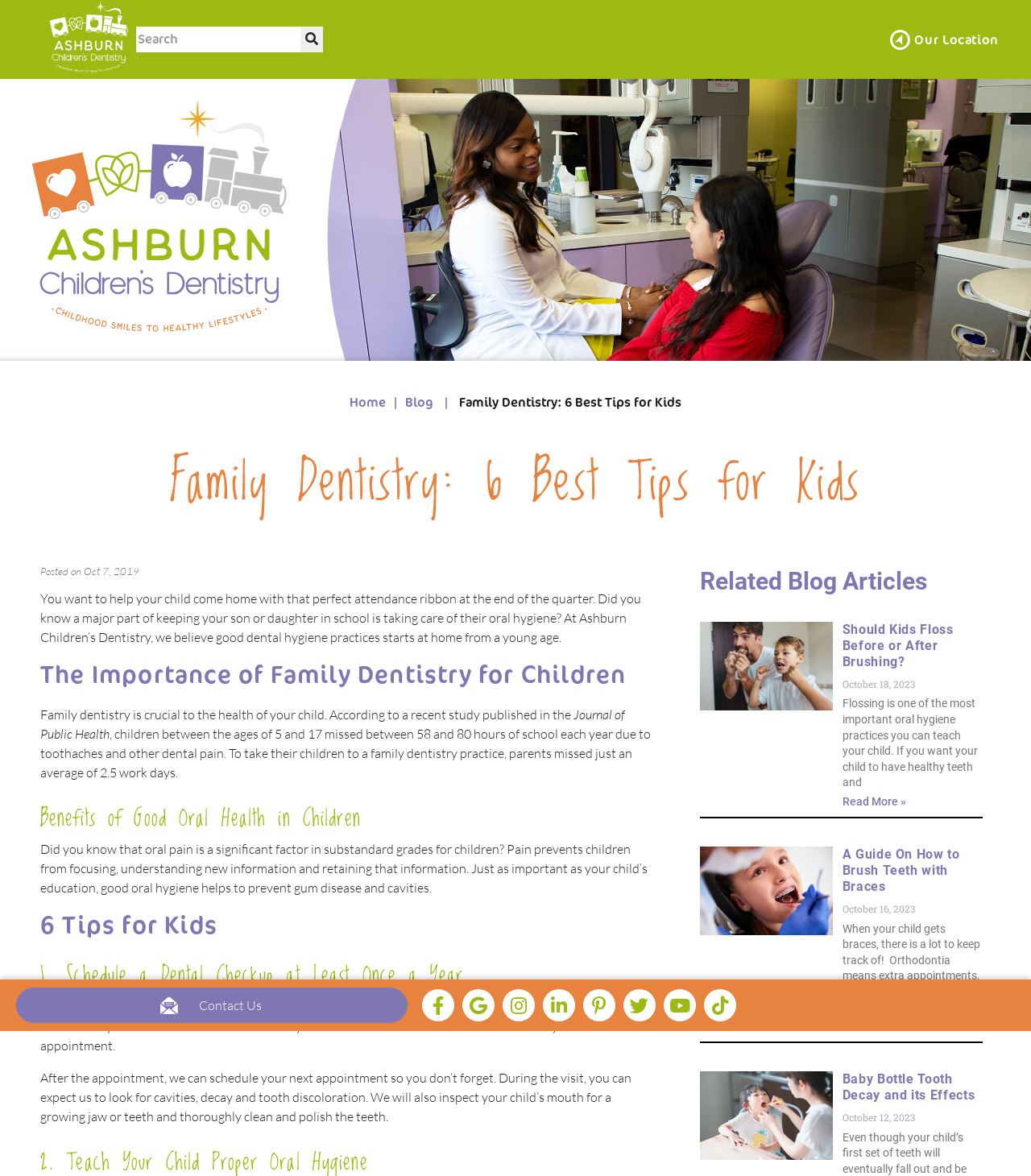Please reply to the following question using a single word or phrase: 
How often should a child visit a family dentistry office?

At least once a year